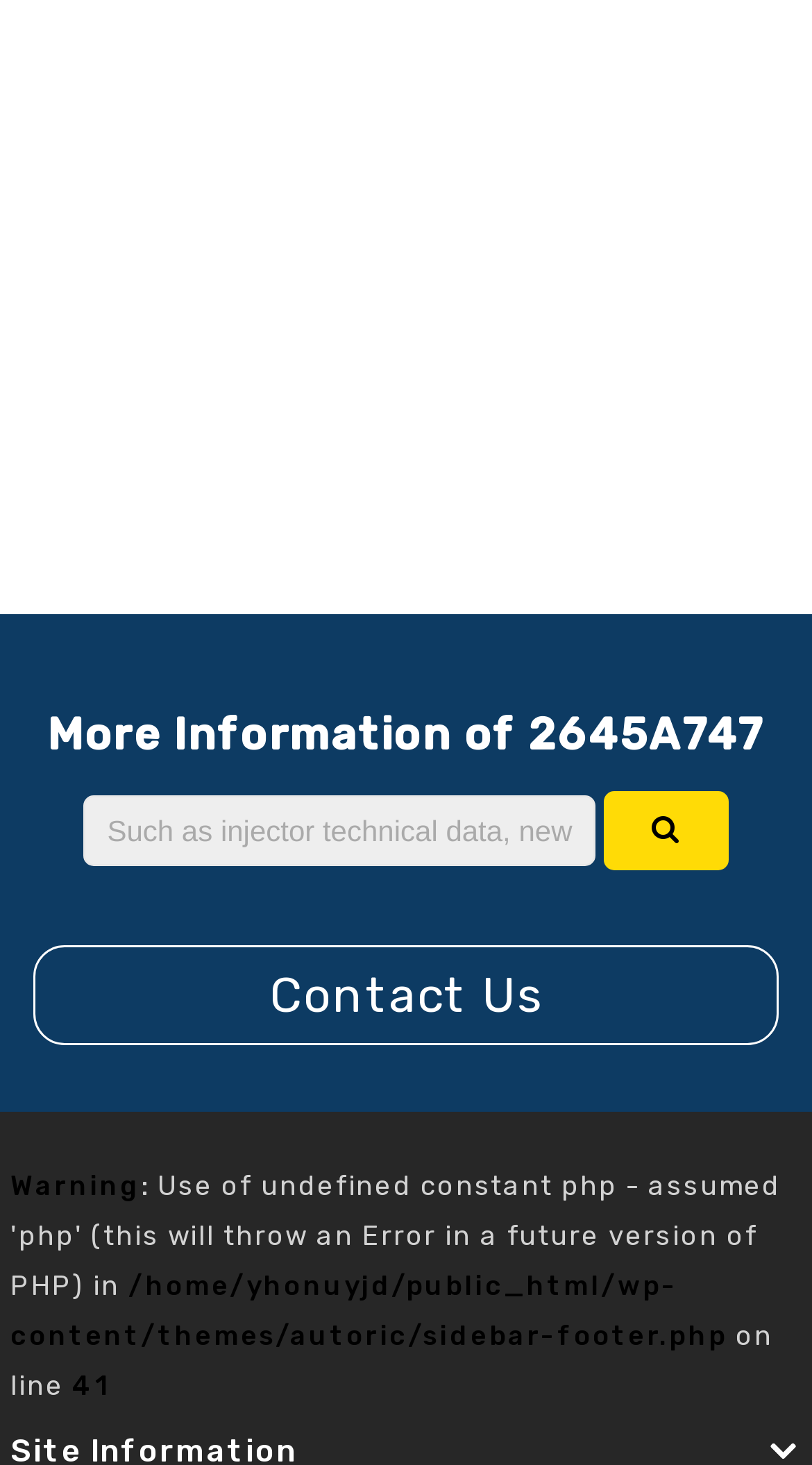Using the given element description, provide the bounding box coordinates (top-left x, top-left y, bottom-right x, bottom-right y) for the corresponding UI element in the screenshot: Search

[0.744, 0.54, 0.896, 0.594]